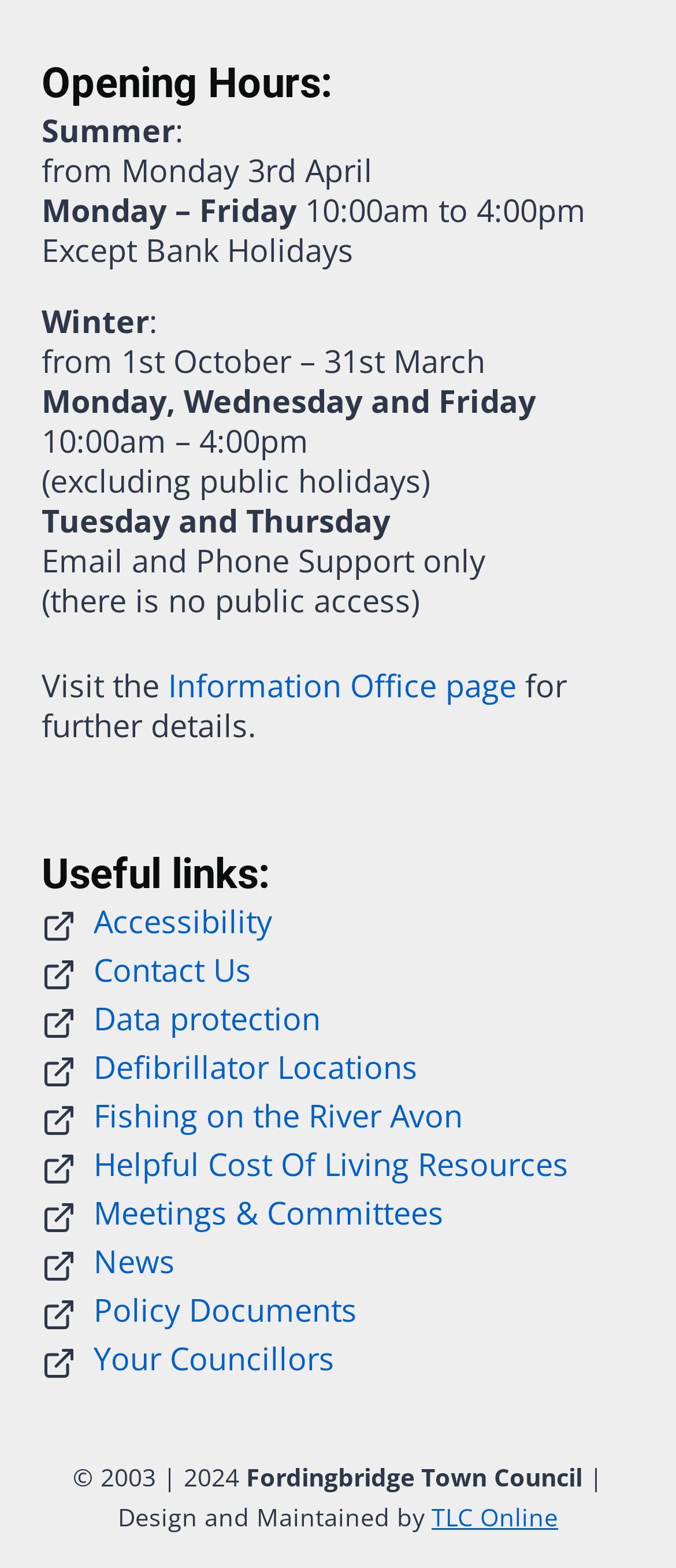How many useful links are provided on the webpage?
Answer the question with as much detail as possible.

The webpage provides a section titled 'Useful links:' which contains 9 links, including Accessibility, Contact Us, Data protection, and more.